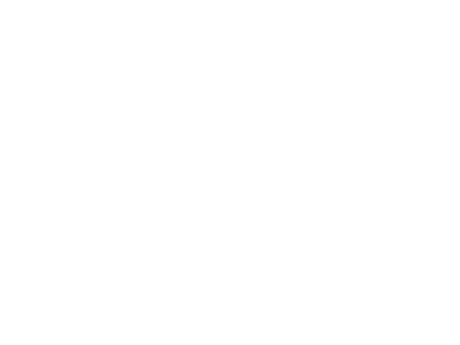What is the significance of the customization options?
Based on the screenshot, provide a one-word or short-phrase response.

Enhance team spirit and identity